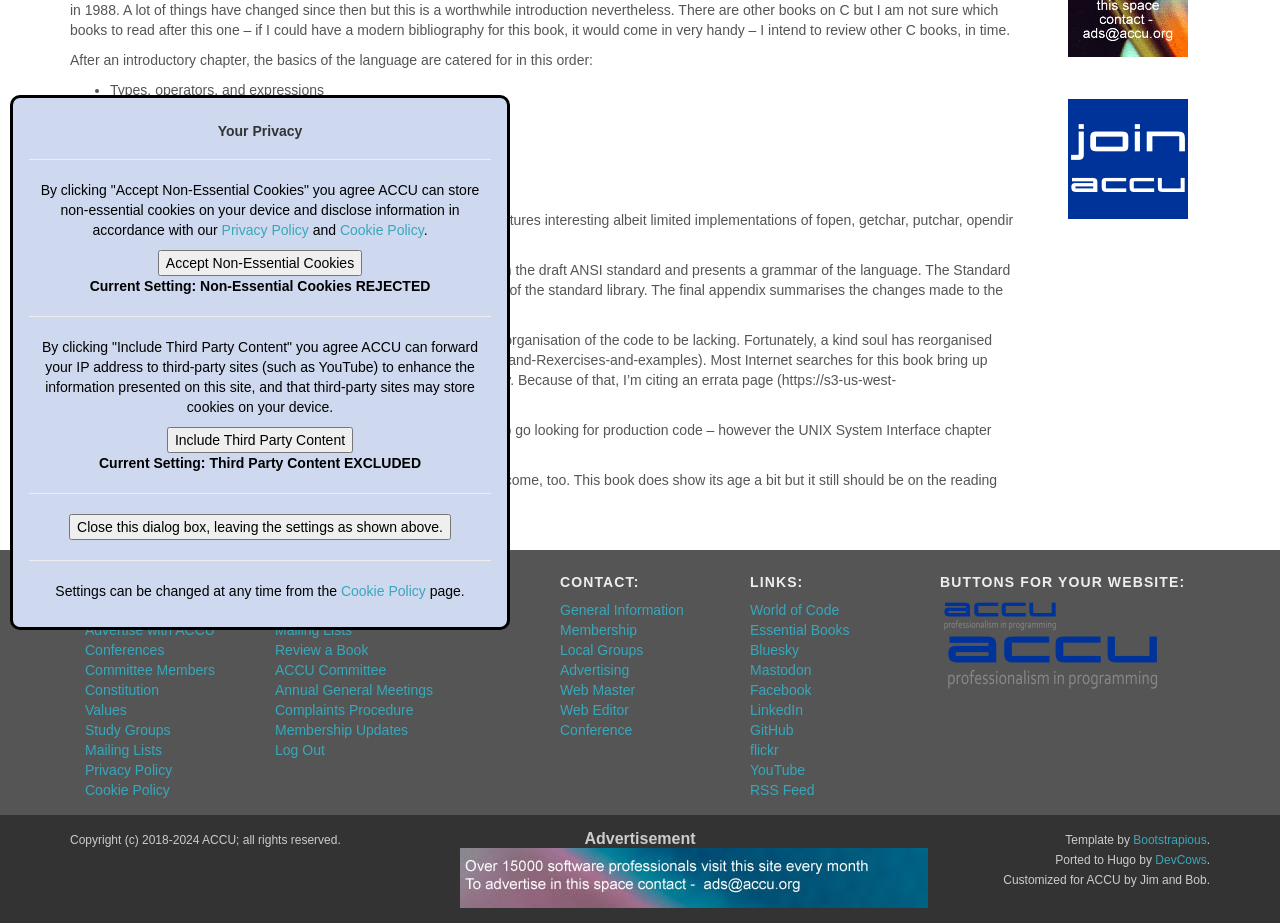Using the element description provided, determine the bounding box coordinates in the format (top-left x, top-left y, bottom-right x, bottom-right y). Ensure that all values are floating point numbers between 0 and 1. Element description: Mailing Lists

[0.215, 0.674, 0.275, 0.692]